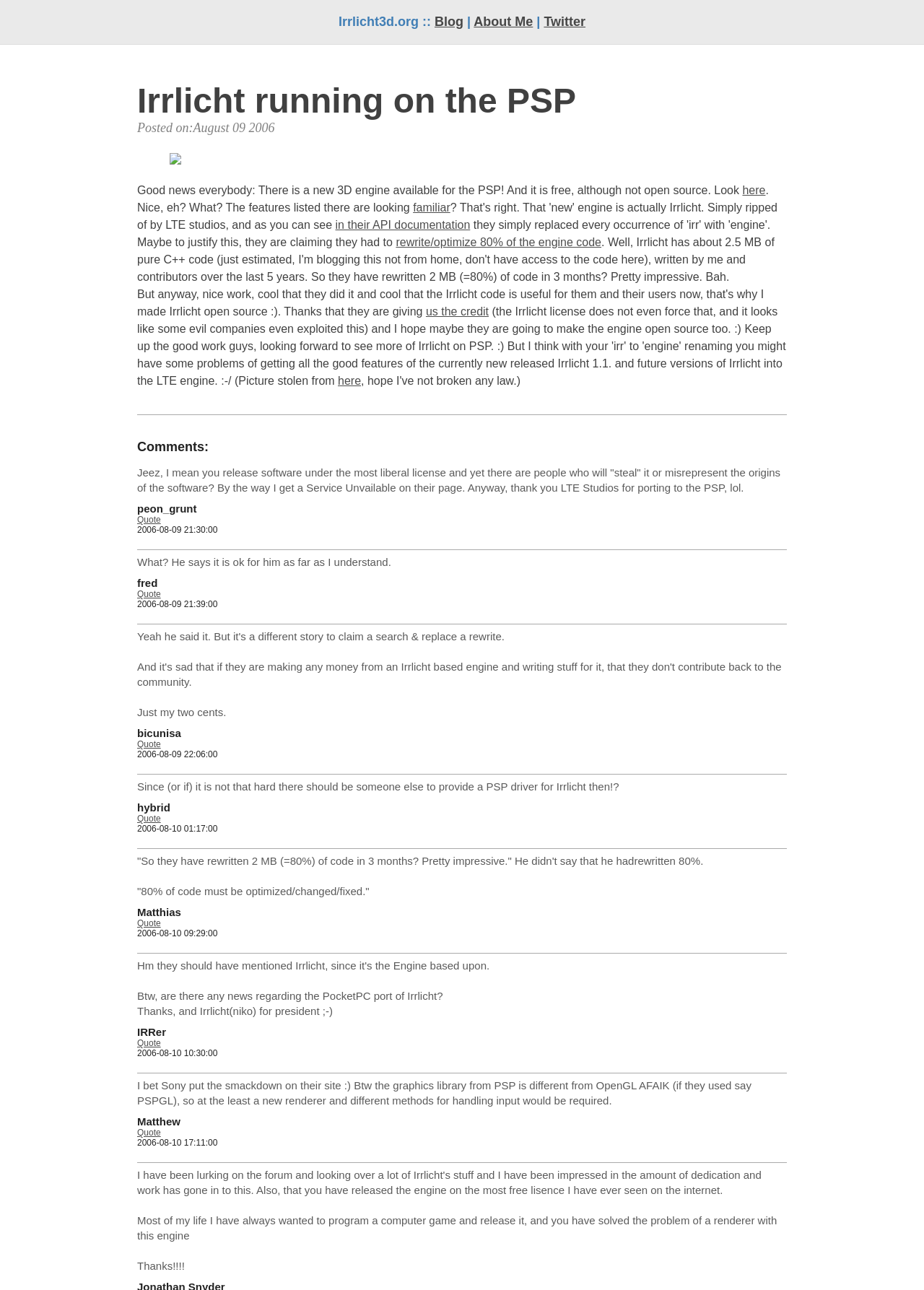How many comments are there on the blog post?
Look at the webpage screenshot and answer the question with a detailed explanation.

There are 9 comments on the blog post, each separated by a horizontal separator element and containing a quote link, username, and timestamp.